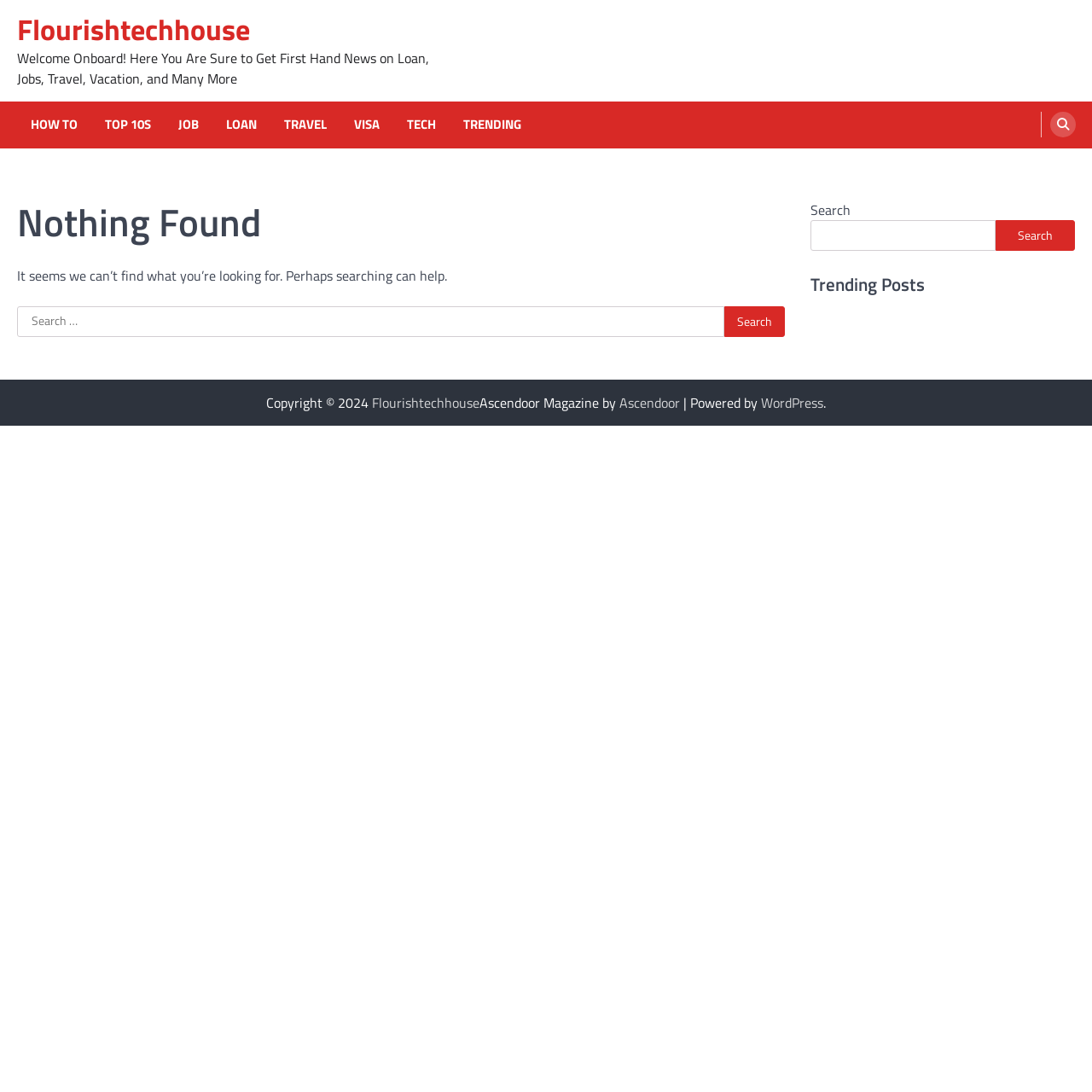Determine the bounding box coordinates for the element that should be clicked to follow this instruction: "Visit the Flourishtechhouse homepage". The coordinates should be given as four float numbers between 0 and 1, in the format [left, top, right, bottom].

[0.016, 0.007, 0.229, 0.047]